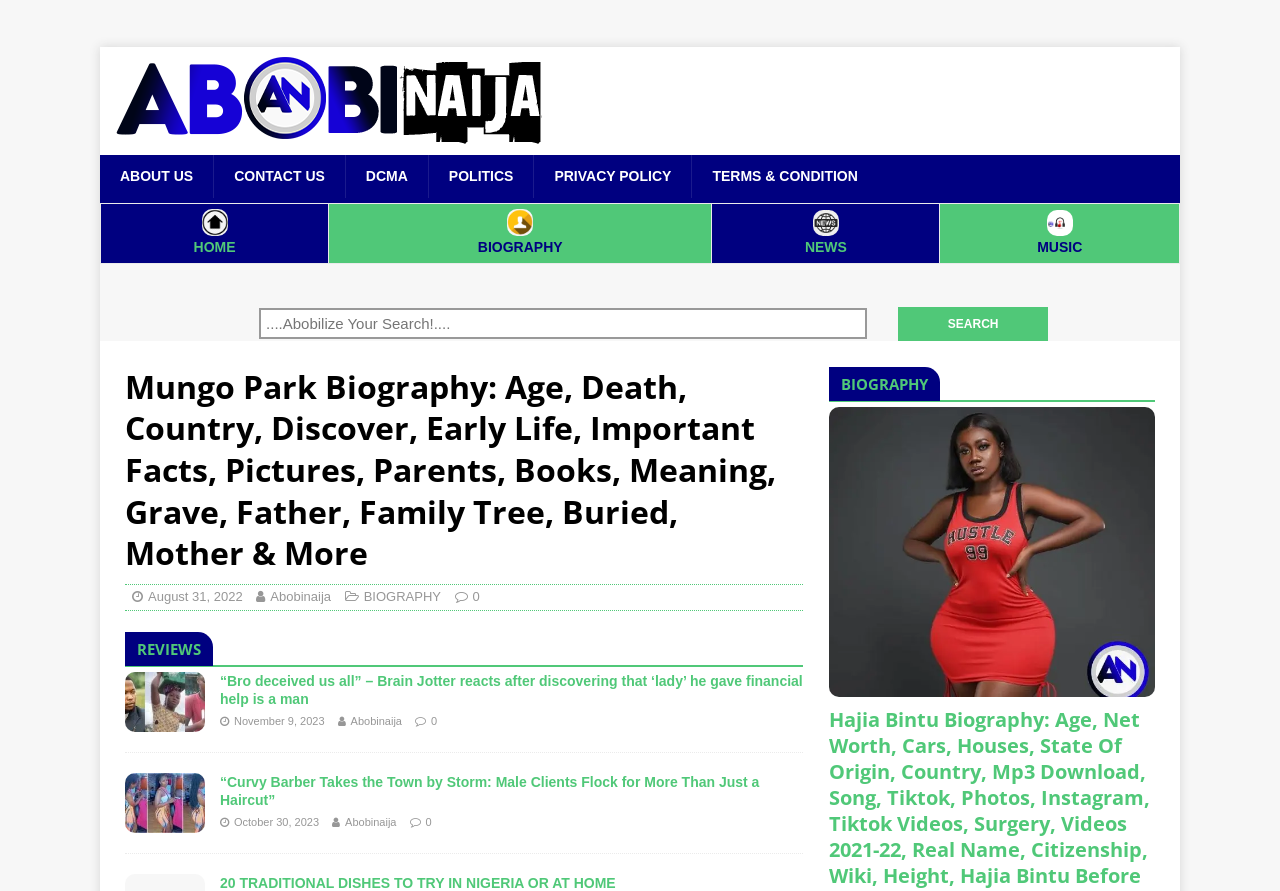Please provide a detailed answer to the question below based on the screenshot: 
What is the date of the latest article?

I found the date of the latest article by looking at the date listed below the title of the latest article, which reads 'November 9, 2023'.